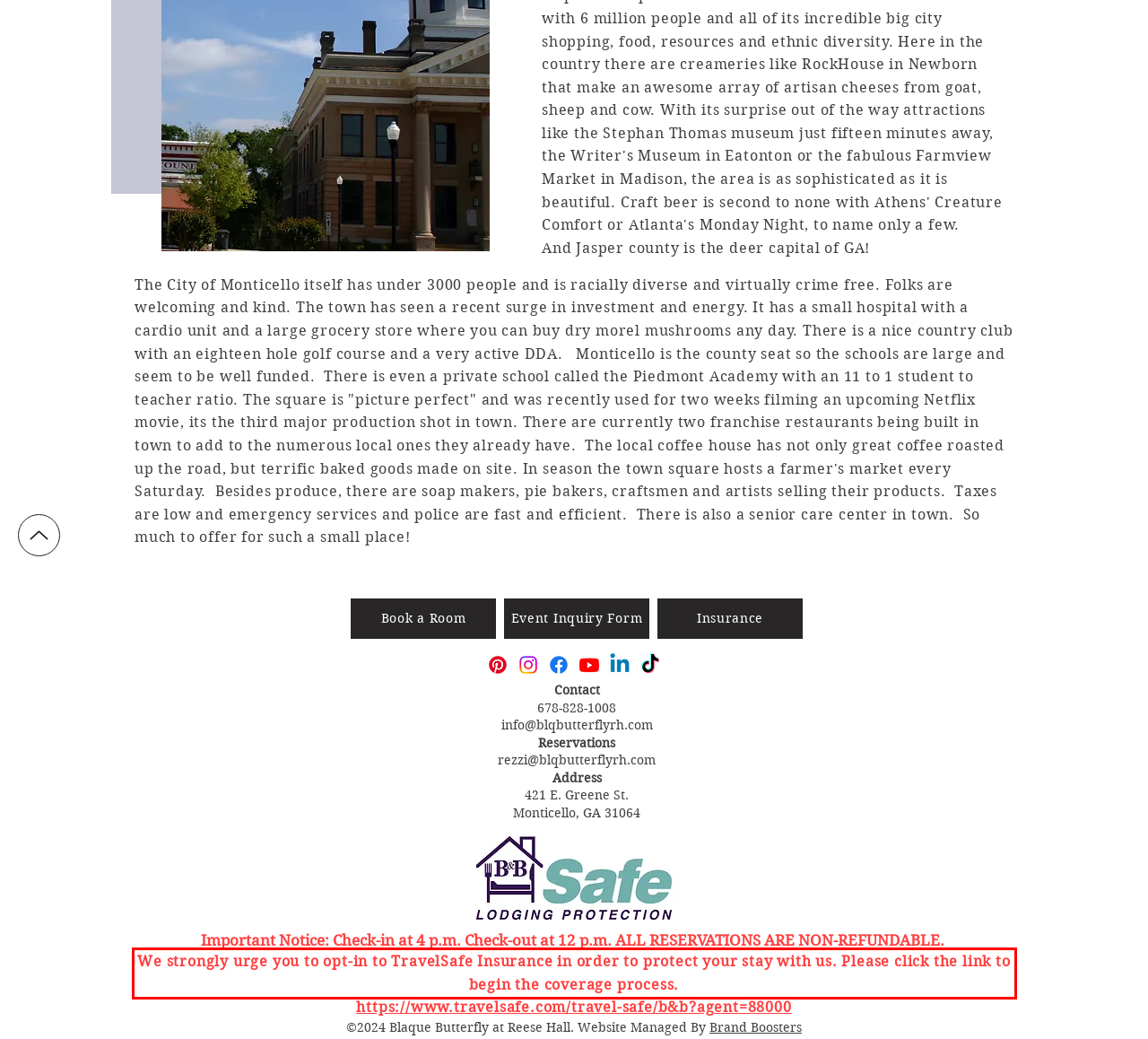You have a screenshot of a webpage with a UI element highlighted by a red bounding box. Use OCR to obtain the text within this highlighted area.

We strongly urge you to opt-in to TravelSafe Insurance in order to protect your stay with us. Please click the link to begin the coverage process.